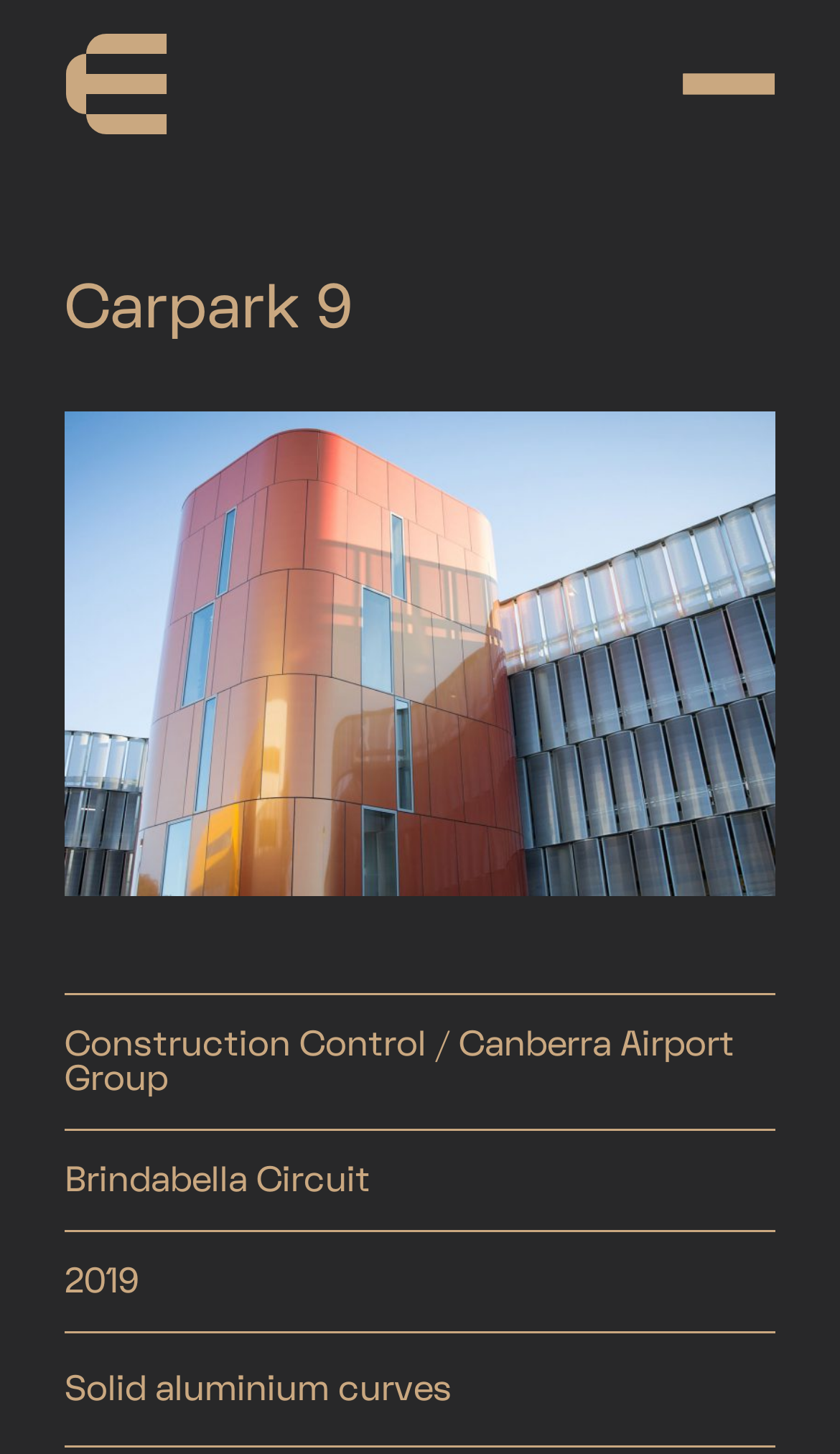What is the year of construction of the carpark?
Look at the image and respond with a one-word or short-phrase answer.

2019